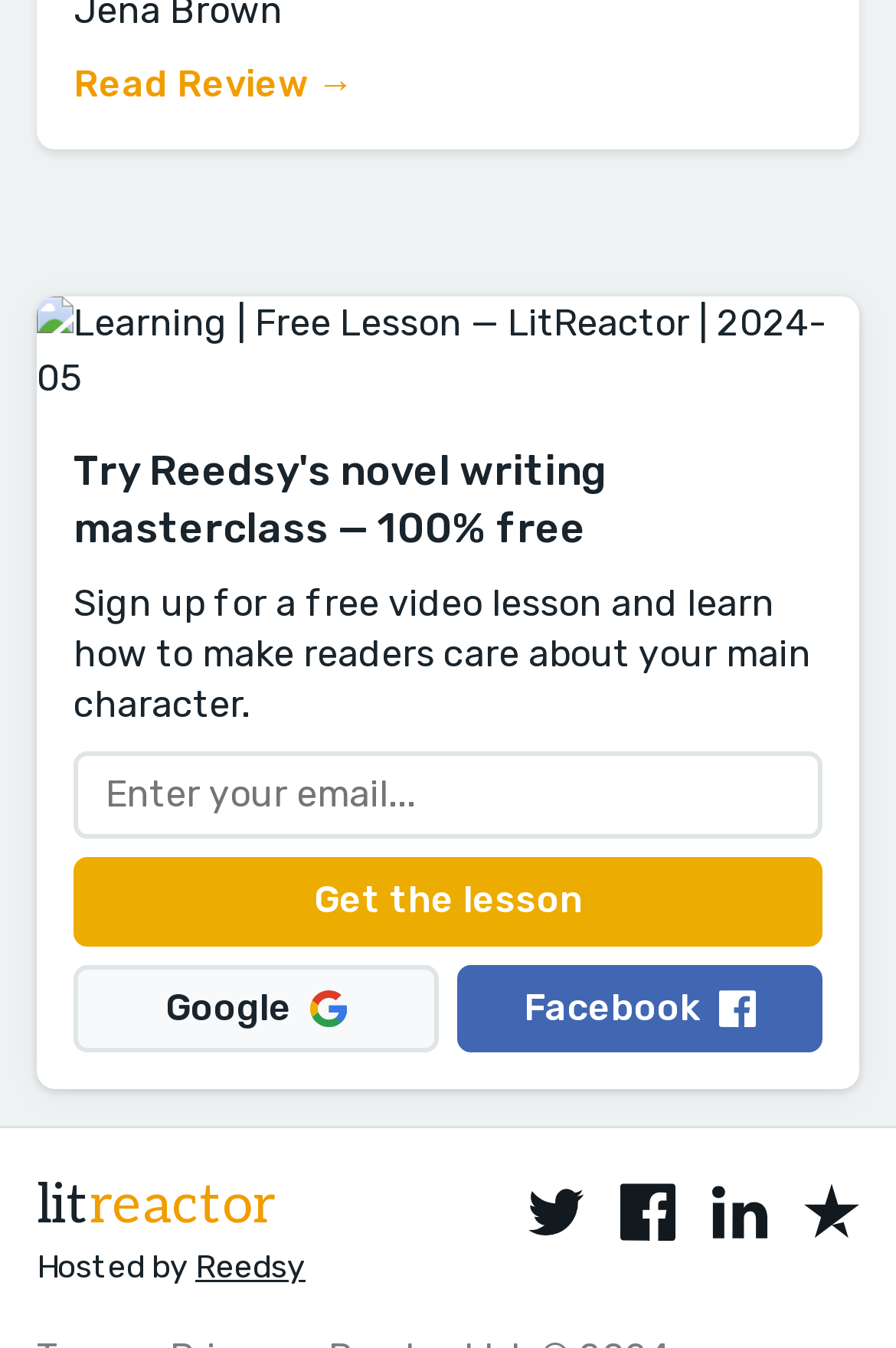What is the topic of the free lesson?
Could you give a comprehensive explanation in response to this question?

The heading on the webpage mentions 'Try Reedsy's novel writing masterclass — 100% free', suggesting that the free lesson is related to novel writing.